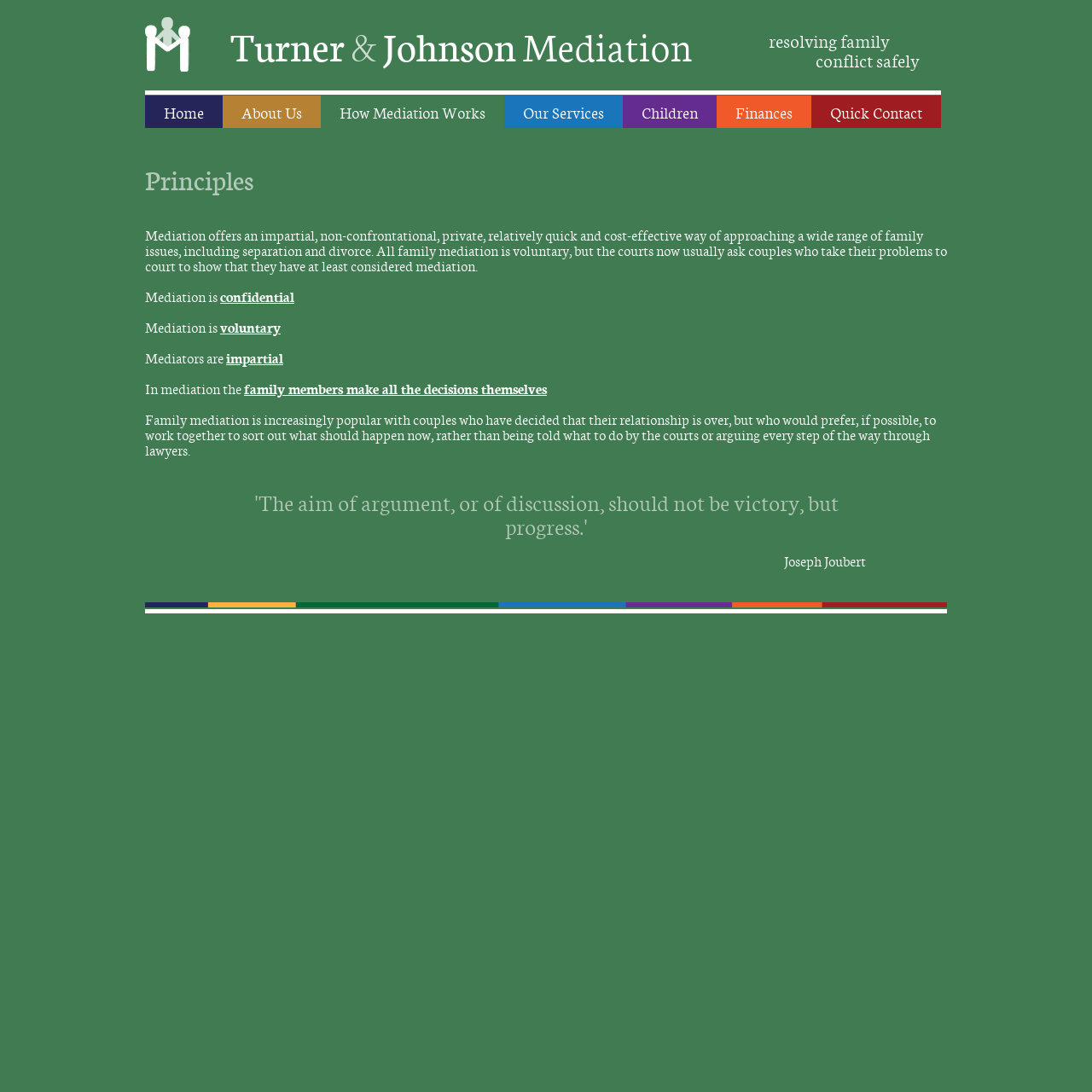Find the bounding box coordinates corresponding to the UI element with the description: "Children". The coordinates should be formatted as [left, top, right, bottom], with values as floats between 0 and 1.

[0.57, 0.088, 0.656, 0.117]